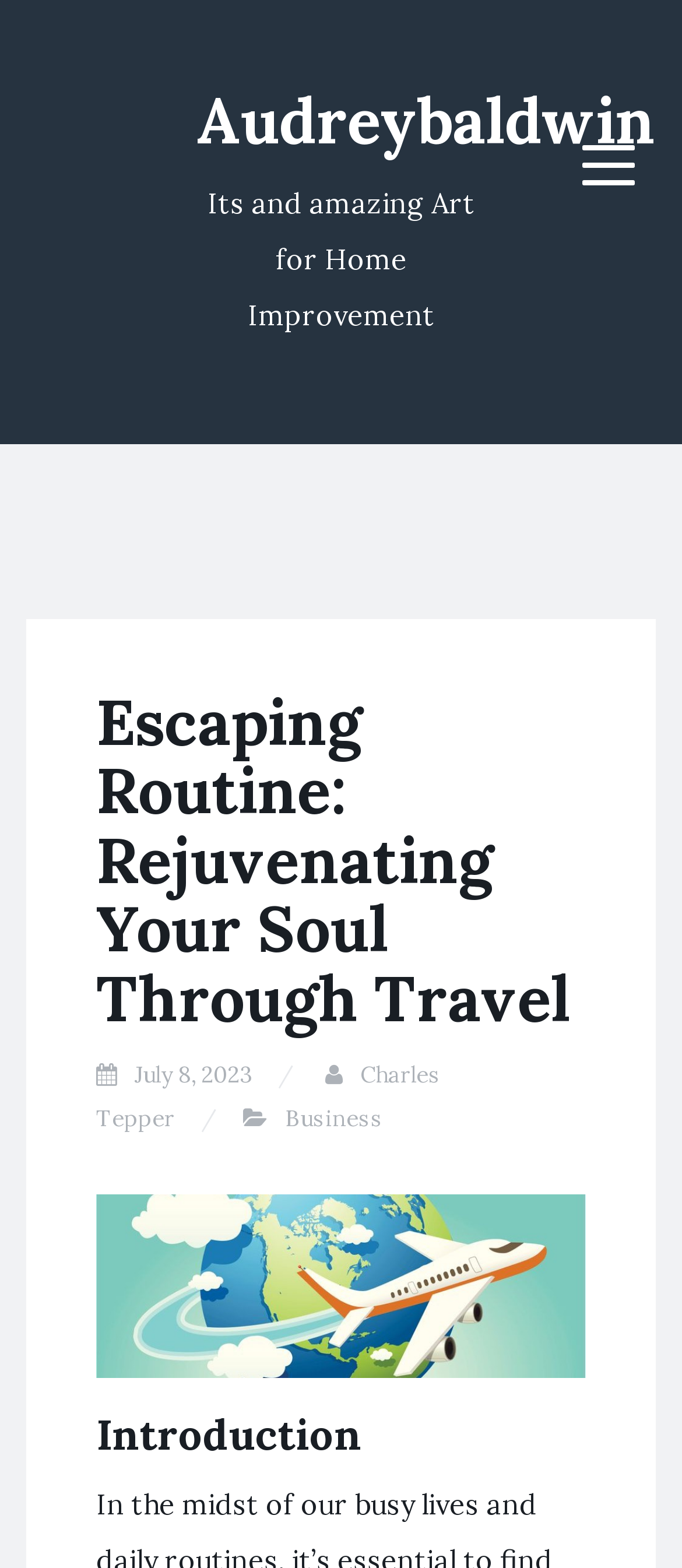Provide your answer in a single word or phrase: 
Who is the person mentioned in the article?

Charles Tepper